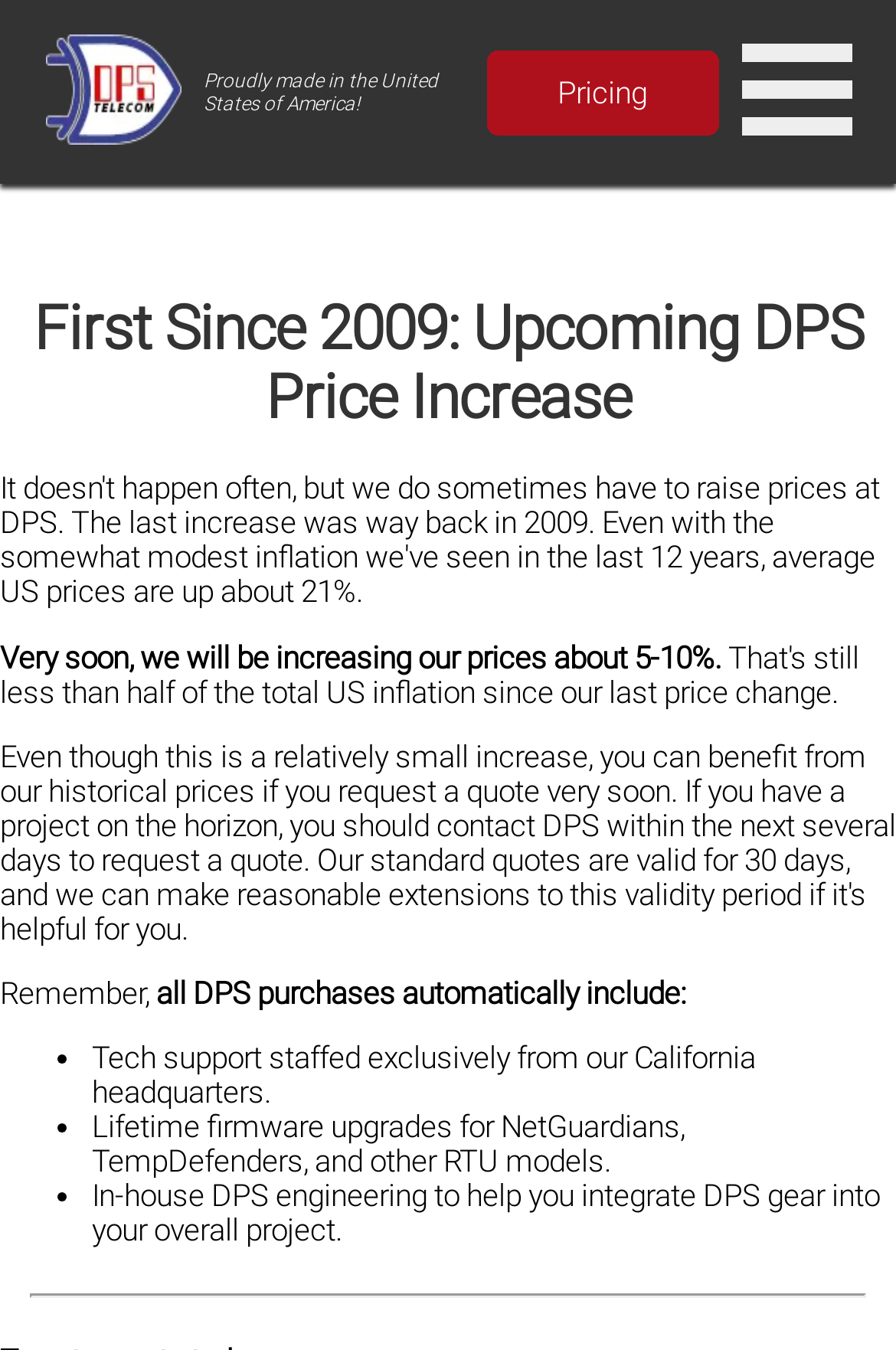What is the company's logo?
Look at the image and construct a detailed response to the question.

The company's logo is DPS Telecom Fresno Logo, which is an image located at the top left corner of the webpage, with a bounding box of [0.05, 0.025, 0.201, 0.106].